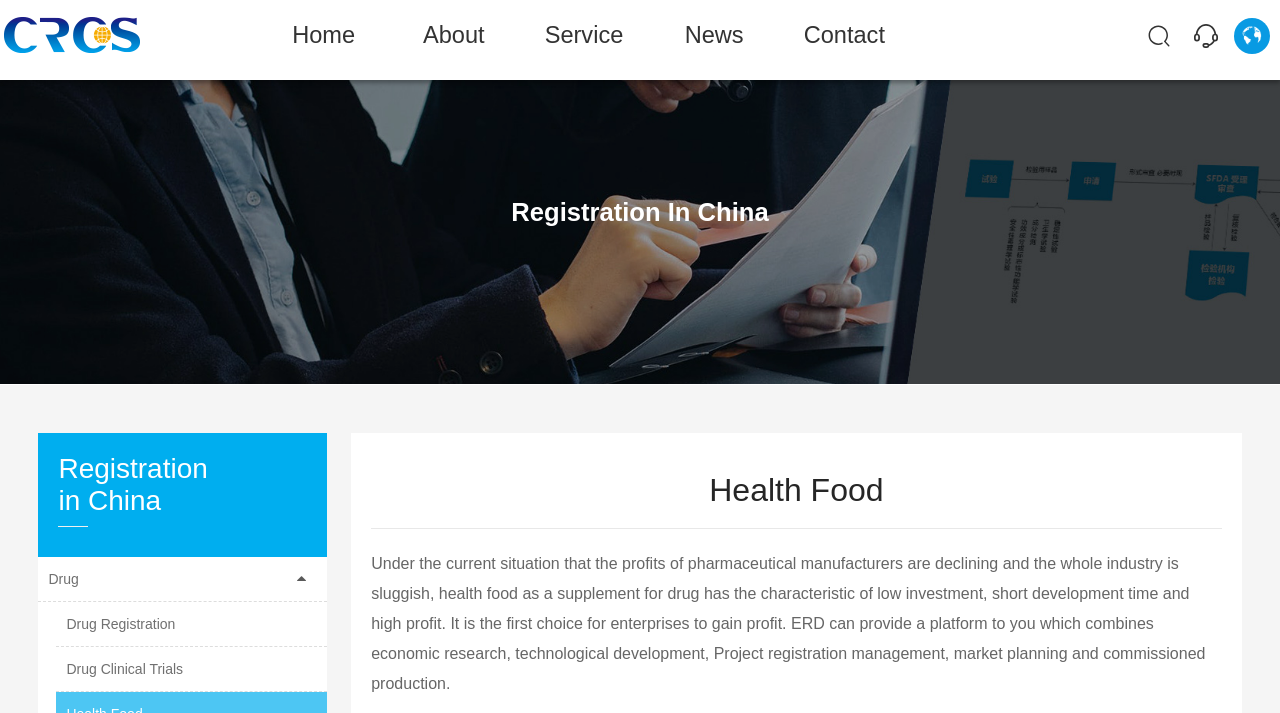From the webpage screenshot, identify the region described by Drug Clinical Trials. Provide the bounding box coordinates as (top-left x, top-left y, bottom-right x, bottom-right y), with each value being a floating point number between 0 and 1.

[0.052, 0.921, 0.224, 0.955]